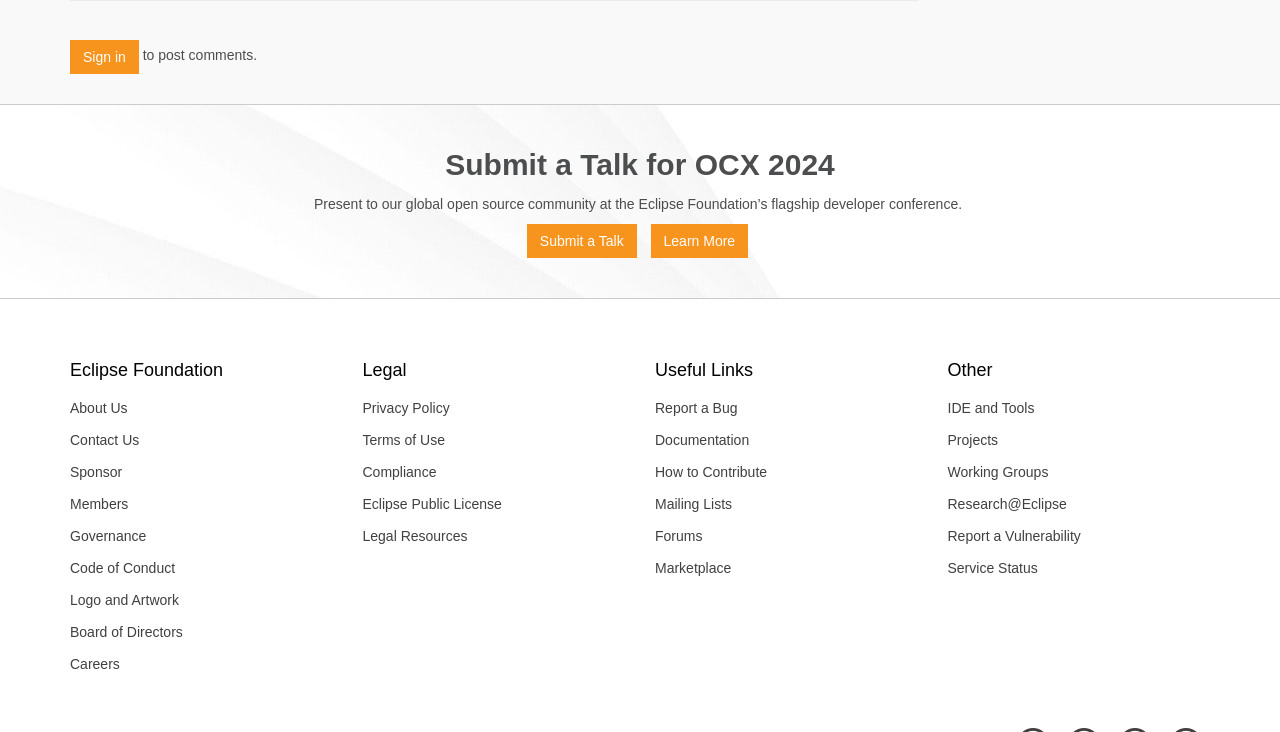Give the bounding box coordinates for this UI element: "Eclipse Public License". The coordinates should be four float numbers between 0 and 1, arranged as [left, top, right, bottom].

[0.271, 0.667, 0.488, 0.71]